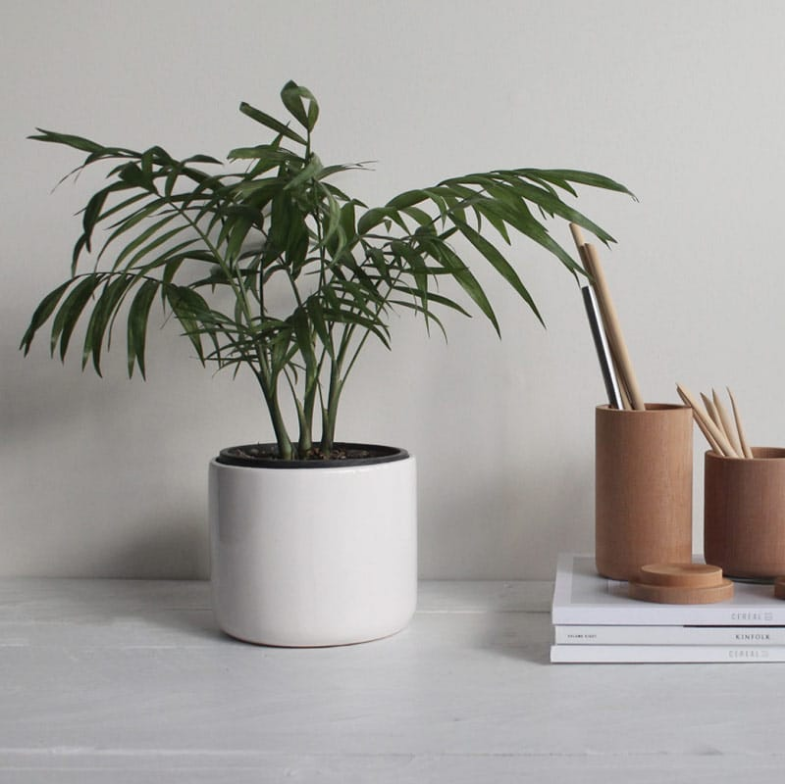Create a detailed narrative that captures the essence of the image.

This image showcases a serene and stylish interior setting featuring a vibrant green plant in a sleek white pot. The plant, with its lush foliage and elegant fronds, adds a touch of nature and freshness to the space. Positioned beside the plant are two wooden containers, likely used for organizing stationery or art supplies, highlighting a minimalist aesthetic. These containers vary in height and form, including a cylindrical one with a lid atop a stack of magazines or books, which suggest an artistic and well-curated environment. The light wooden tabletop complements the neutral background, enhancing the overall calming atmosphere of the scene, making it an ideal representation of modern interior design focused on simplicity and natural elements.